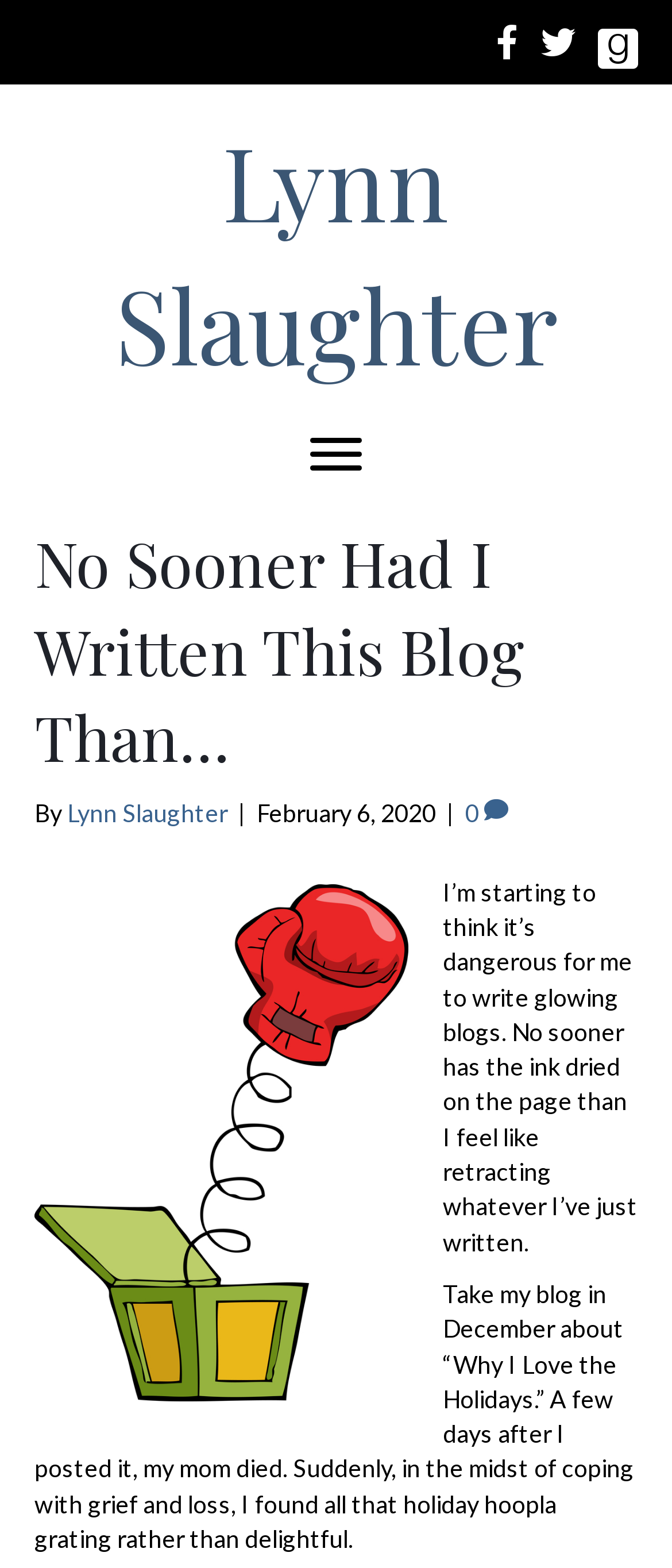Refer to the screenshot and answer the following question in detail:
Who is the author of the blog?

The author of the blog can be determined by looking at the heading element at the top of the page, which contains the text 'Lynn Slaughter'. This is also confirmed by the link element with the same text, which is likely a link to the author's profile or homepage.